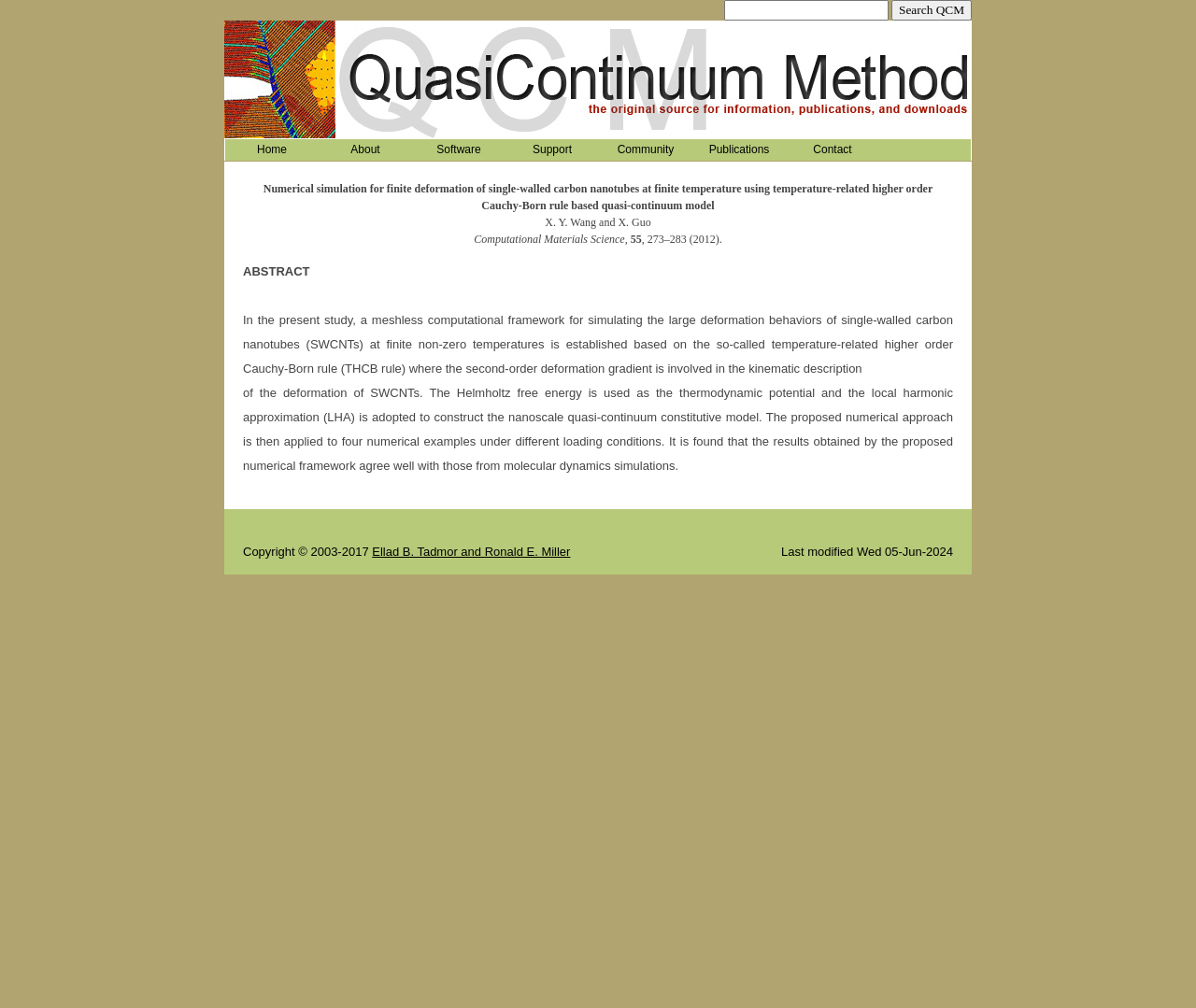Please find the bounding box coordinates for the clickable element needed to perform this instruction: "Search for Quasicontinuum Method".

[0.745, 0.0, 0.812, 0.02]